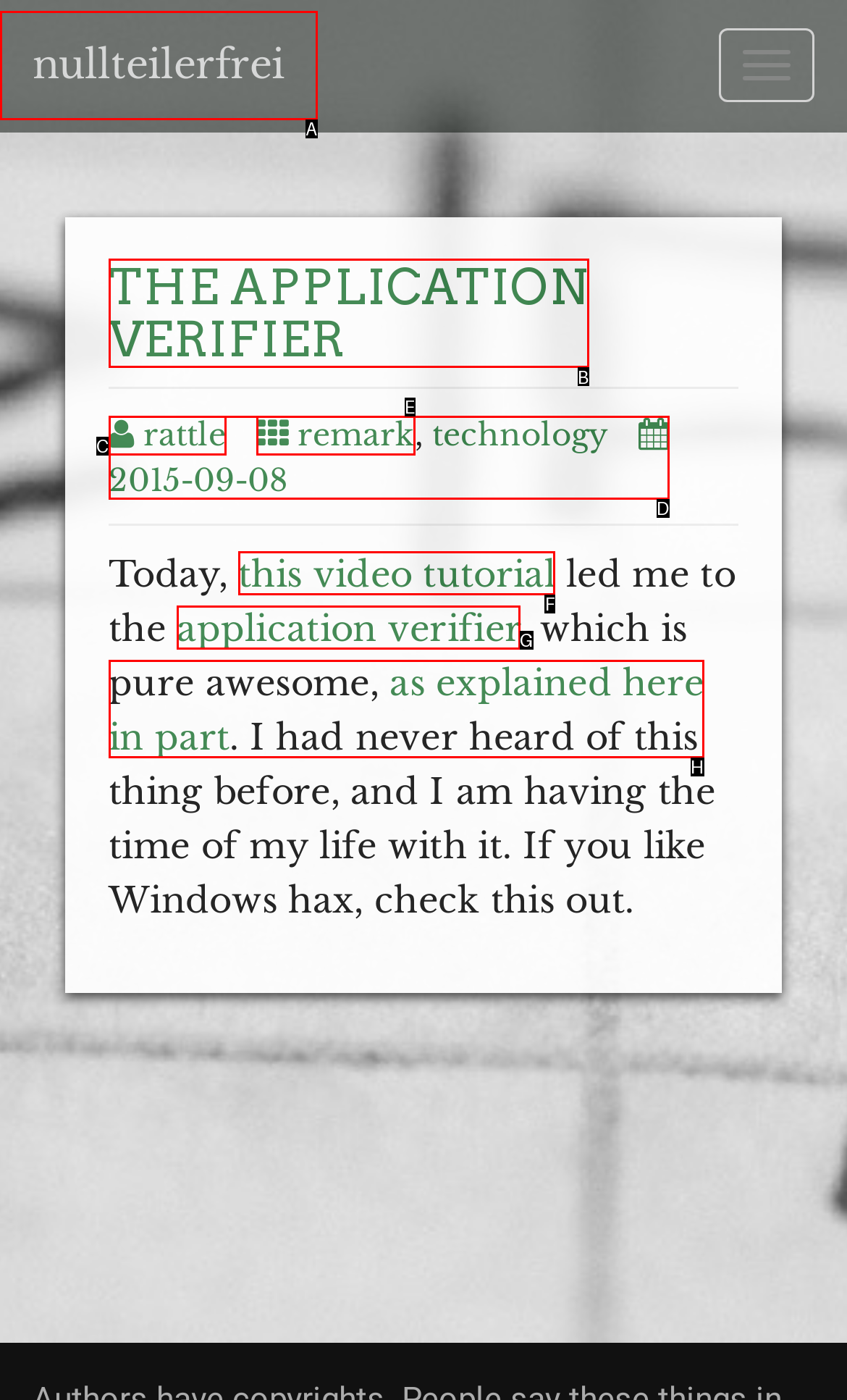Find the option that matches this description: Do Not Sell My Information
Provide the matching option's letter directly.

None